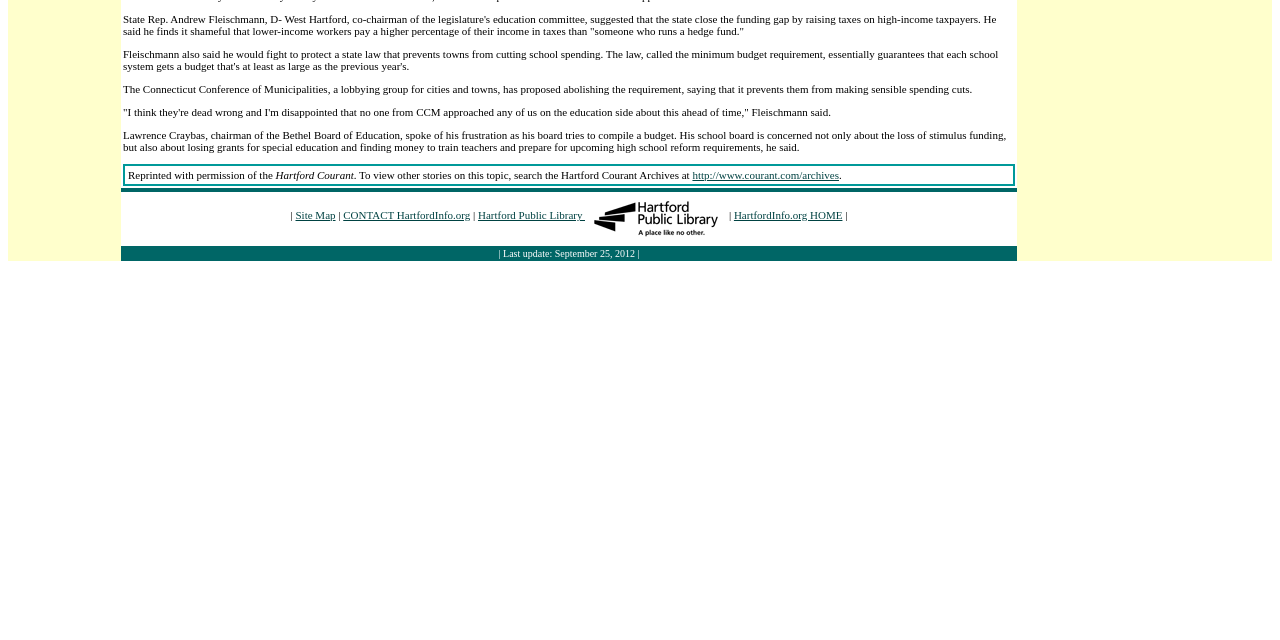Please locate the UI element described by "Let’s Play Catch" and provide its bounding box coordinates.

None